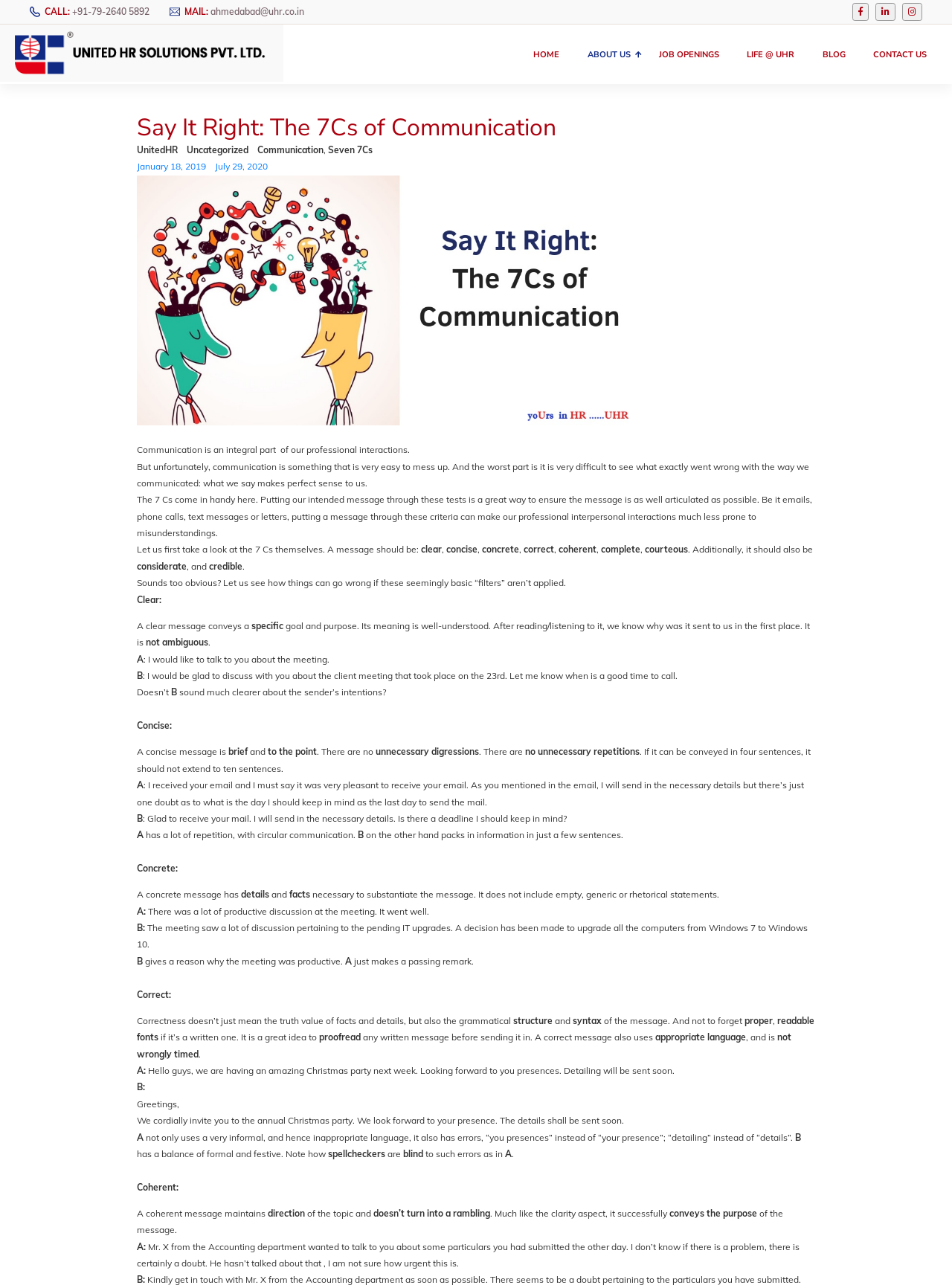Provide a thorough and detailed response to the question by examining the image: 
What is the category of this article?

The category of this article is mentioned at the top of the webpage, next to the 'Categories' label, which is 'Uncategorized'.